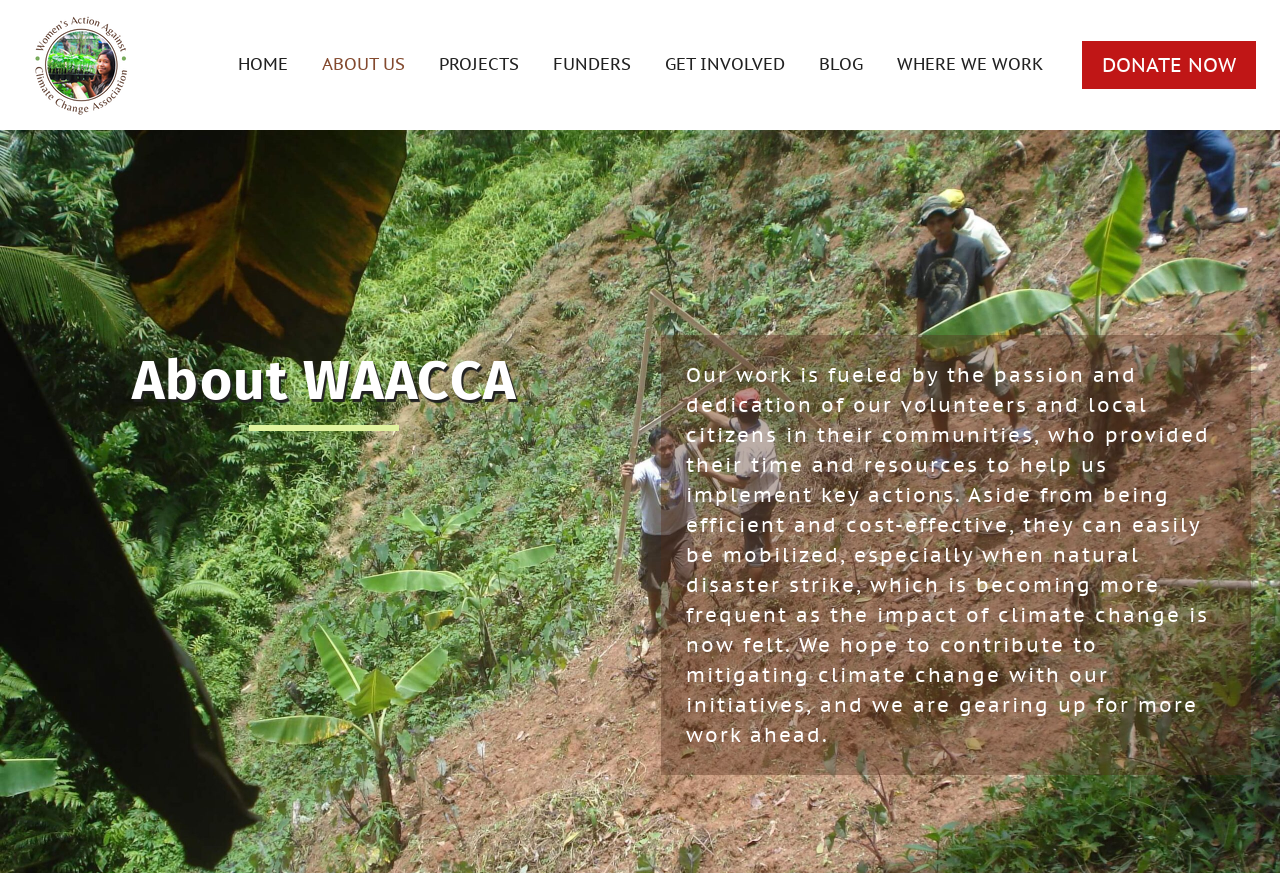What is the impact of climate change mentioned on the webpage?
Please give a detailed and elaborate answer to the question.

The webpage mentions that the impact of climate change is now felt, and as a result, natural disasters are striking more frequently. This is mentioned as a reason why the organization's volunteers can be easily mobilized.